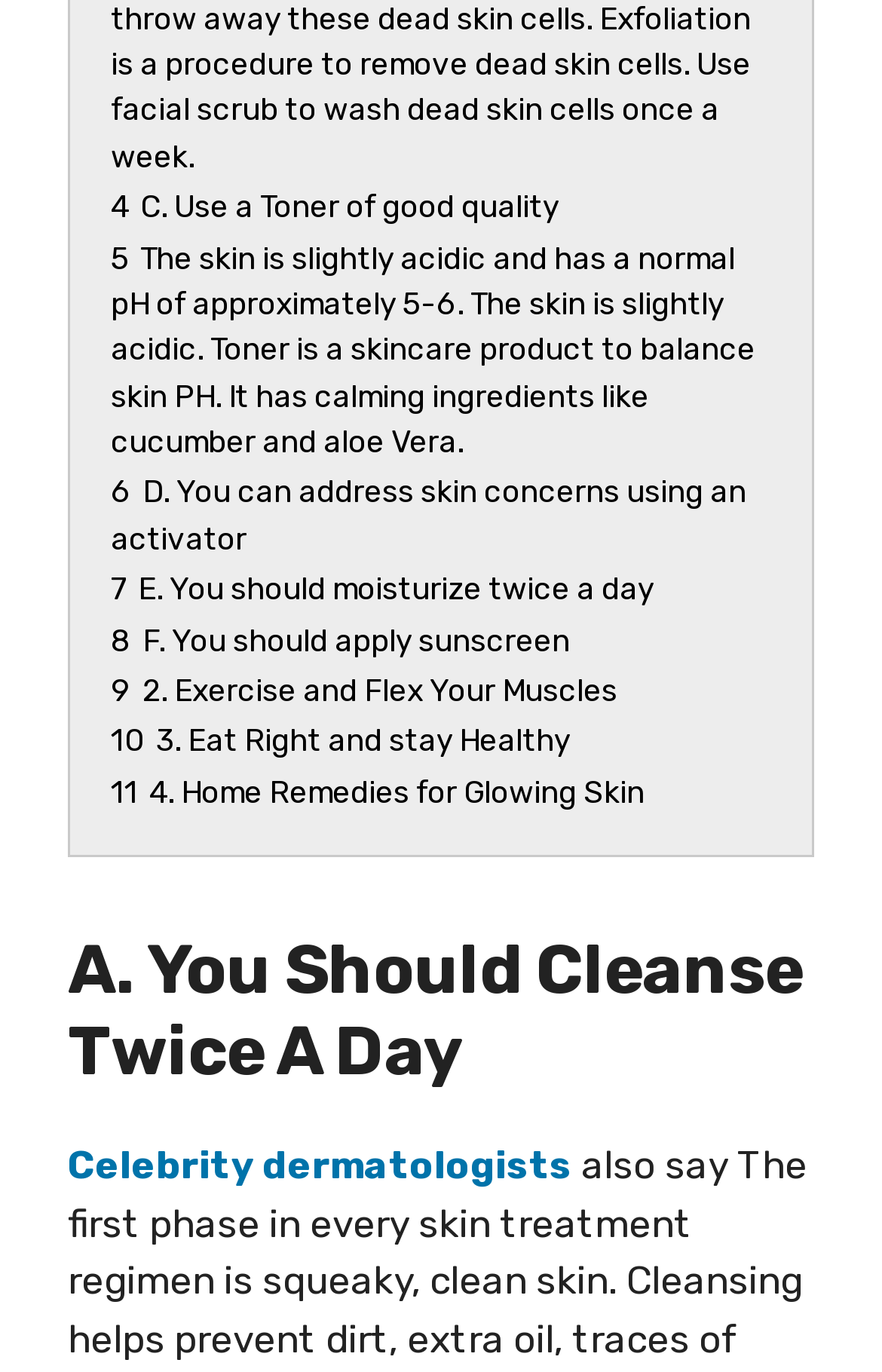Find the bounding box coordinates for the area that must be clicked to perform this action: "Check out home remedies for glowing skin".

[0.126, 0.563, 0.731, 0.59]